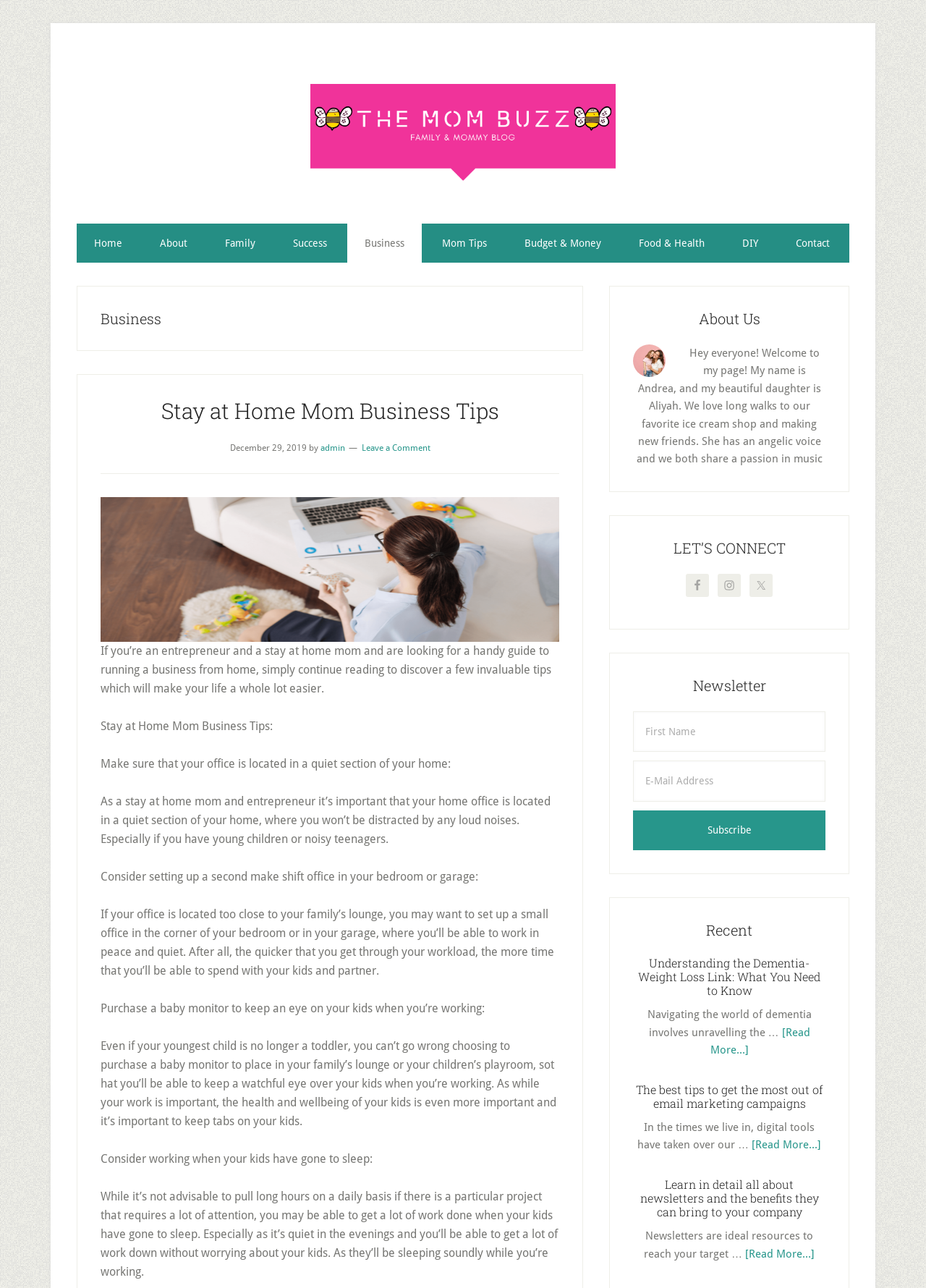Please identify the bounding box coordinates of the area that needs to be clicked to fulfill the following instruction: "Click the 'Facebook' link."

[0.741, 0.445, 0.766, 0.463]